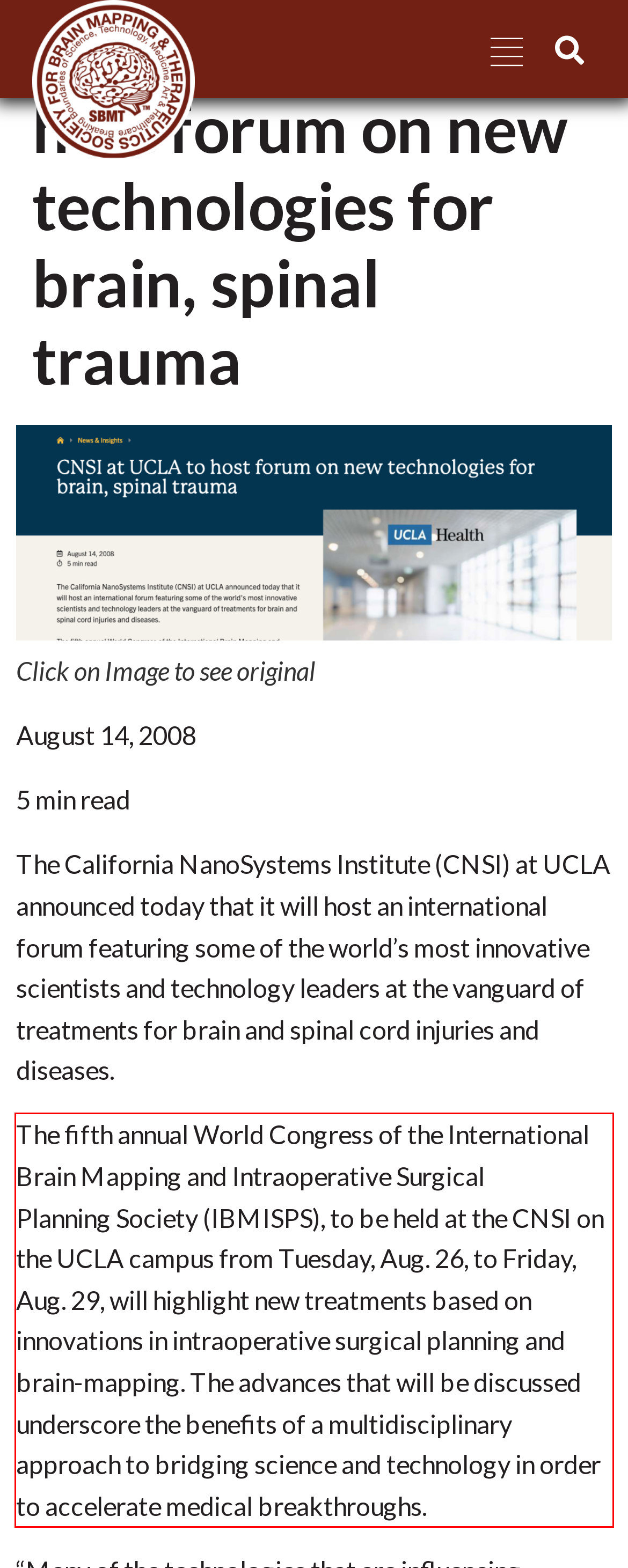Please examine the webpage screenshot and extract the text within the red bounding box using OCR.

The fifth annual World Congress of the International Brain Mapping and Intraoperative Surgical Planning Society (IBMISPS), to be held at the CNSI on the UCLA campus from Tuesday, Aug. 26, to Friday, Aug. 29, will highlight new treatments based on innovations in intraoperative surgical planning and brain-mapping. The advances that will be discussed underscore the benefits of a multidisciplinary approach to bridging science and technology in order to accelerate medical breakthroughs.